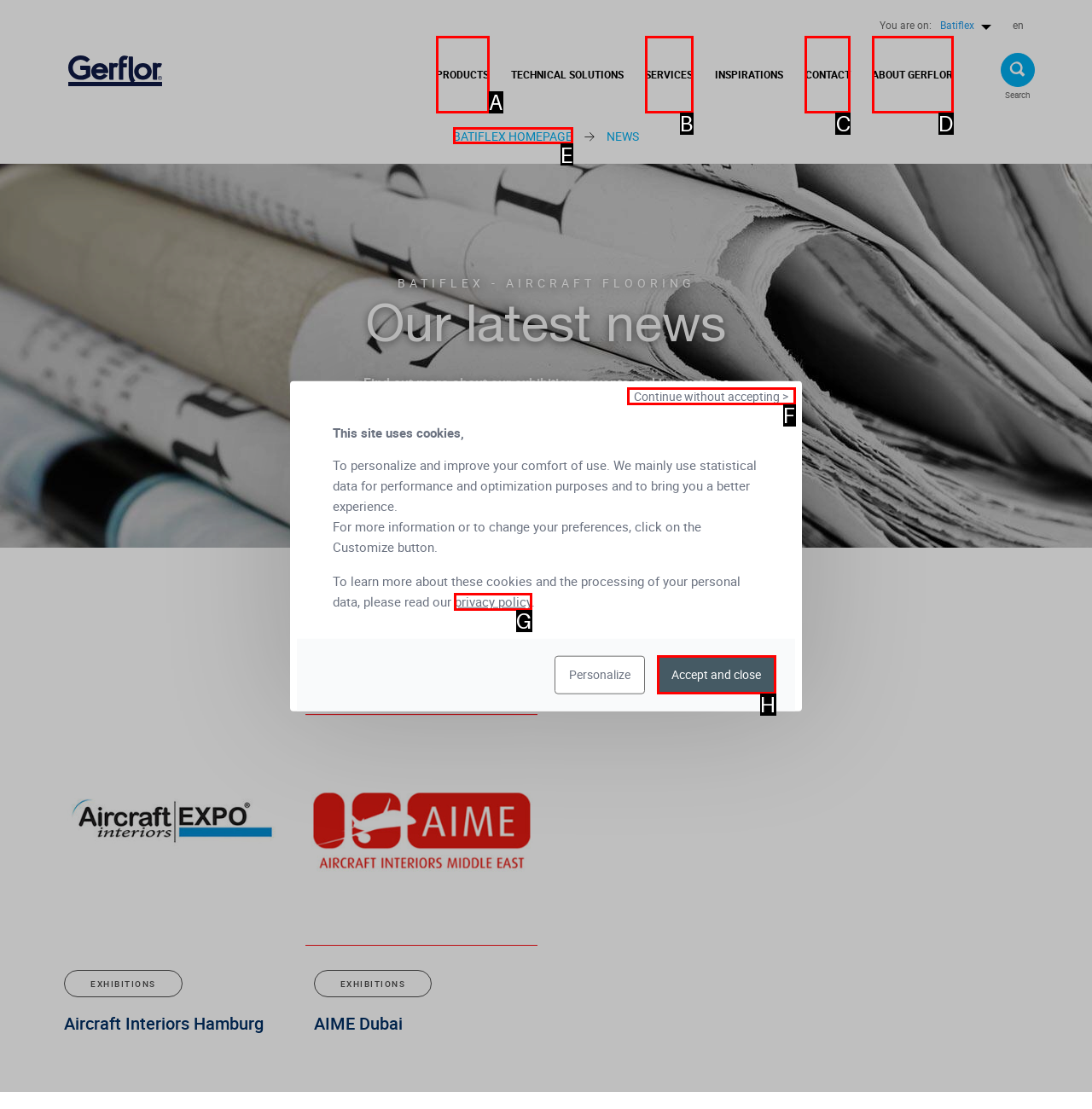From the available options, which lettered element should I click to complete this task: Learn more about the privacy policy?

G